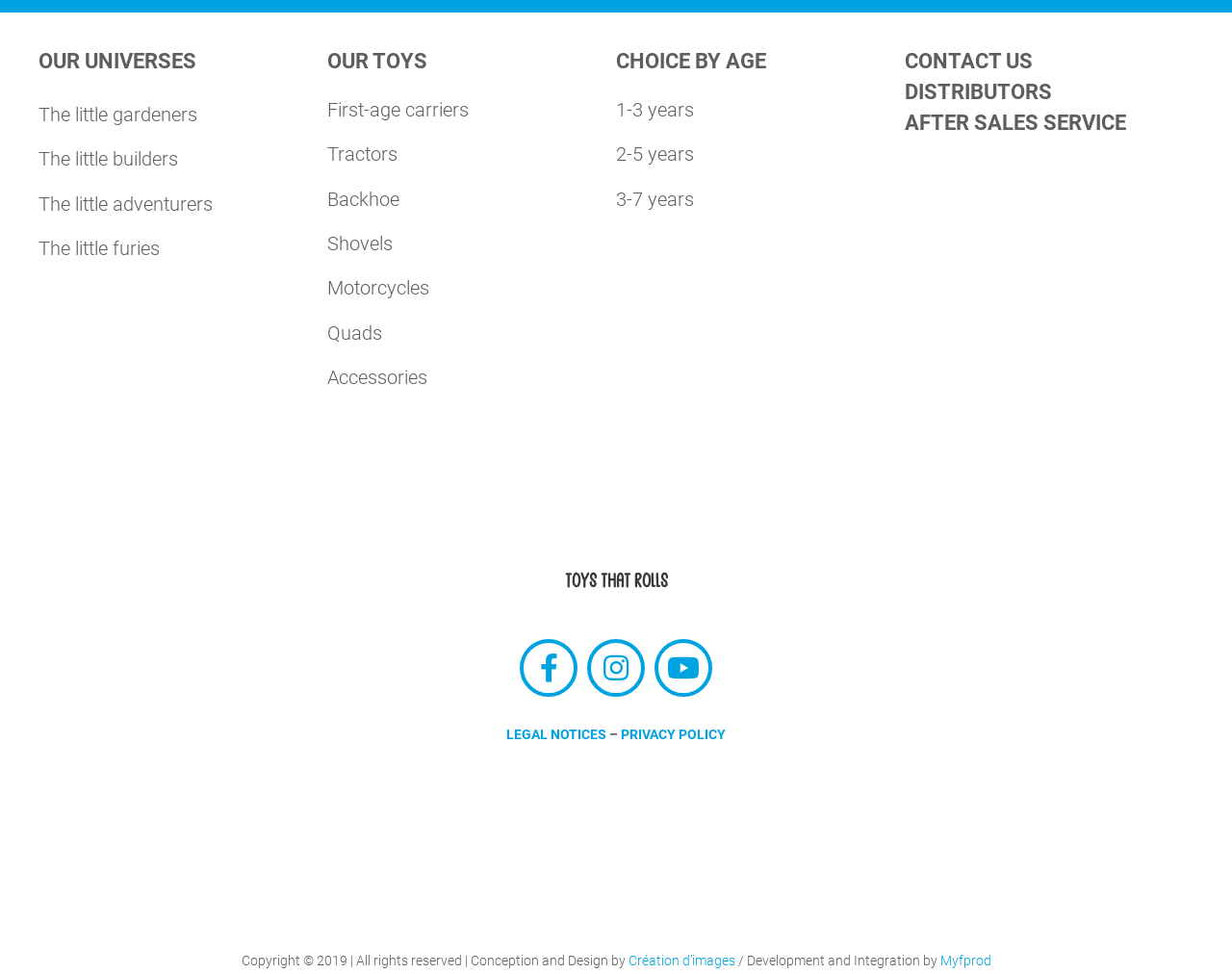What are the age ranges for choosing toys? Analyze the screenshot and reply with just one word or a short phrase.

1-3, 2-5, 3-7 years